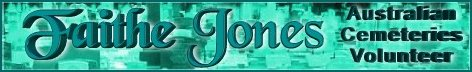Give a detailed account of what is happening in the image.

The image features a stylized banner for Faithe Jones, who is identified as an Australian Cemeteries Volunteer. The banner is designed with elegant typography, showcasing the name "Faithe Jones" in a prominent, flowing script. The color scheme combines shades of teal, adding a serene and respectful ambiance appropriate for the theme of cemetery volunteering. Beneath the name, the text "Australian Cemeteries Volunteer" is presented in a simpler, bold font, ensuring clarity and easy reading. The background appears to have a subtle pattern, potentially depicting elements associated with cemeteries, enhancing the overall context of the volunteering role. This graphic effectively communicates a sense of dedication to preserving and honoring the history associated with Australian cemeteries.